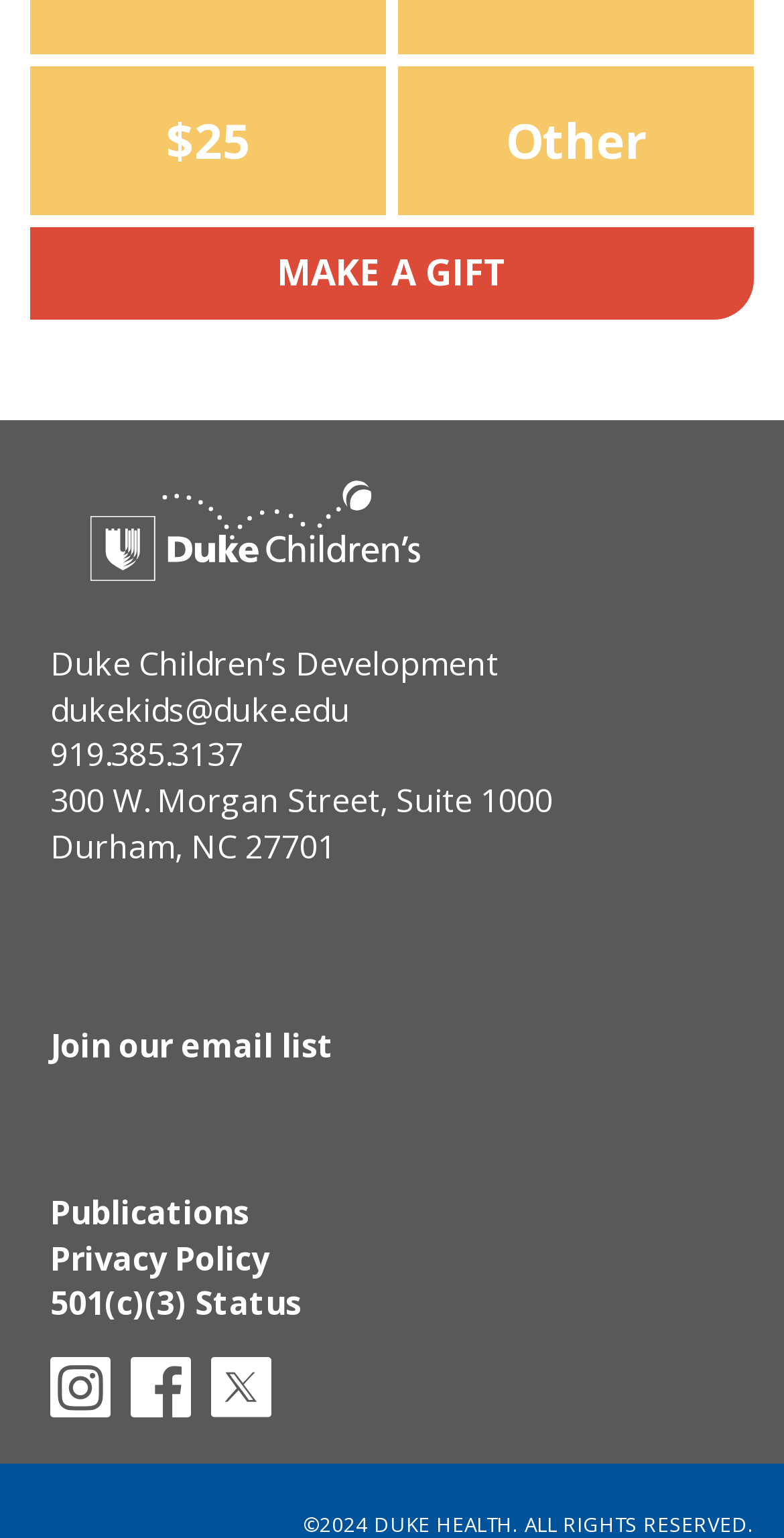Indicate the bounding box coordinates of the element that must be clicked to execute the instruction: "Follow on Instagram". The coordinates should be given as four float numbers between 0 and 1, i.e., [left, top, right, bottom].

[0.064, 0.883, 0.141, 0.922]